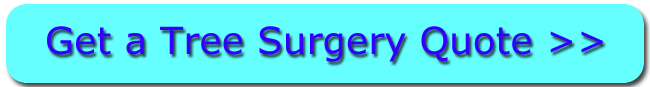What area does the webpage provide tree surgery services for?
From the screenshot, supply a one-word or short-phrase answer.

Eastbourne and surrounding areas